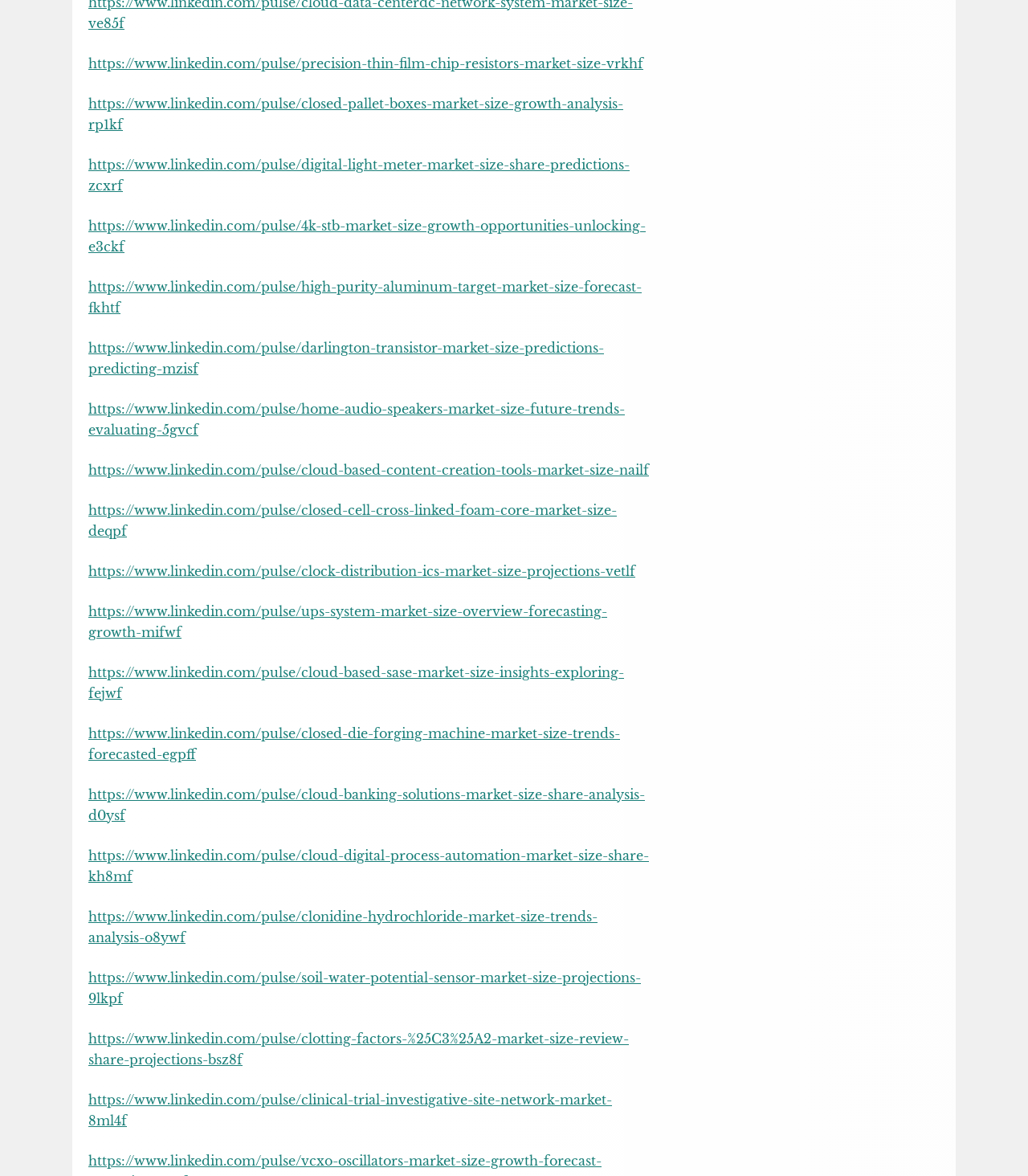Please locate the bounding box coordinates of the element that should be clicked to complete the given instruction: "Learn about cloud-based content creation tools market size".

[0.086, 0.392, 0.631, 0.406]